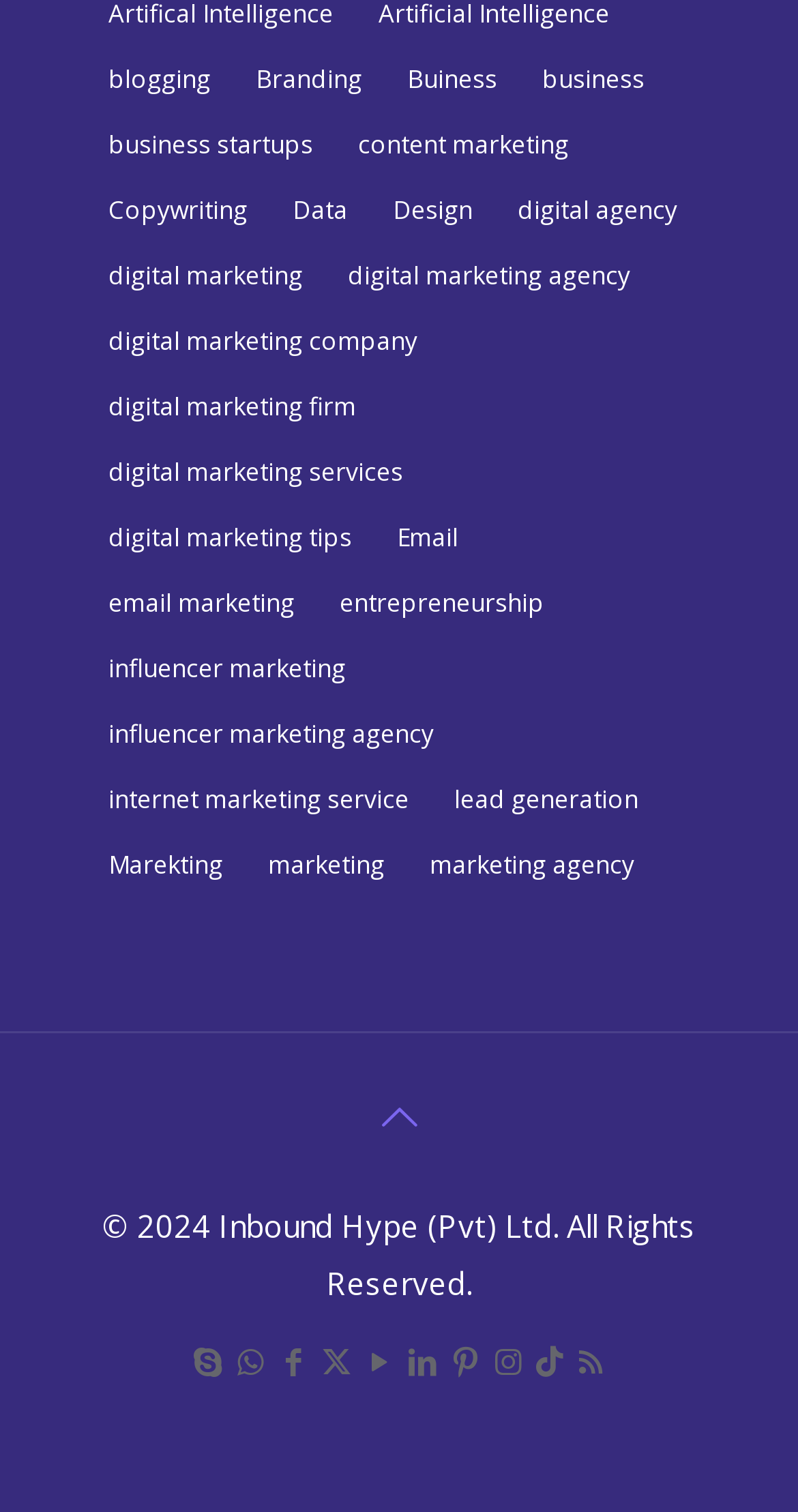Determine the bounding box coordinates of the region to click in order to accomplish the following instruction: "Join Facebook community group". Provide the coordinates as four float numbers between 0 and 1, specifically [left, top, right, bottom].

None